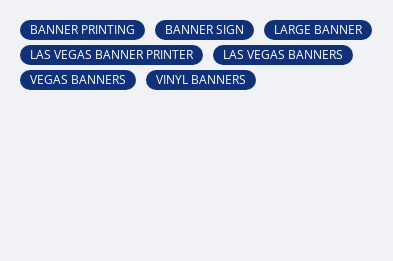What is the text color on the buttons?
Please craft a detailed and exhaustive response to the question.

According to the caption, the text on each button is in white color, which provides clear identification of the type of banner services available.